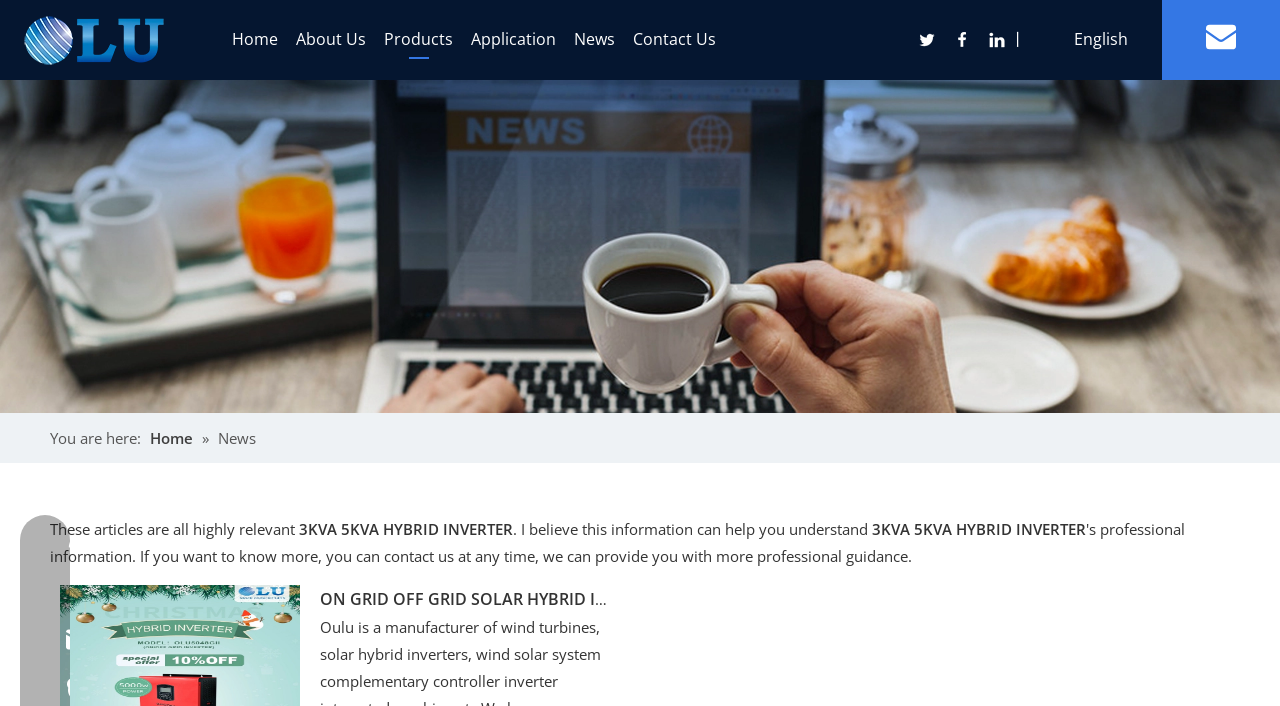Using the element description: "About Us", determine the bounding box coordinates for the specified UI element. The coordinates should be four float numbers between 0 and 1, [left, top, right, bottom].

[0.232, 0.04, 0.286, 0.071]